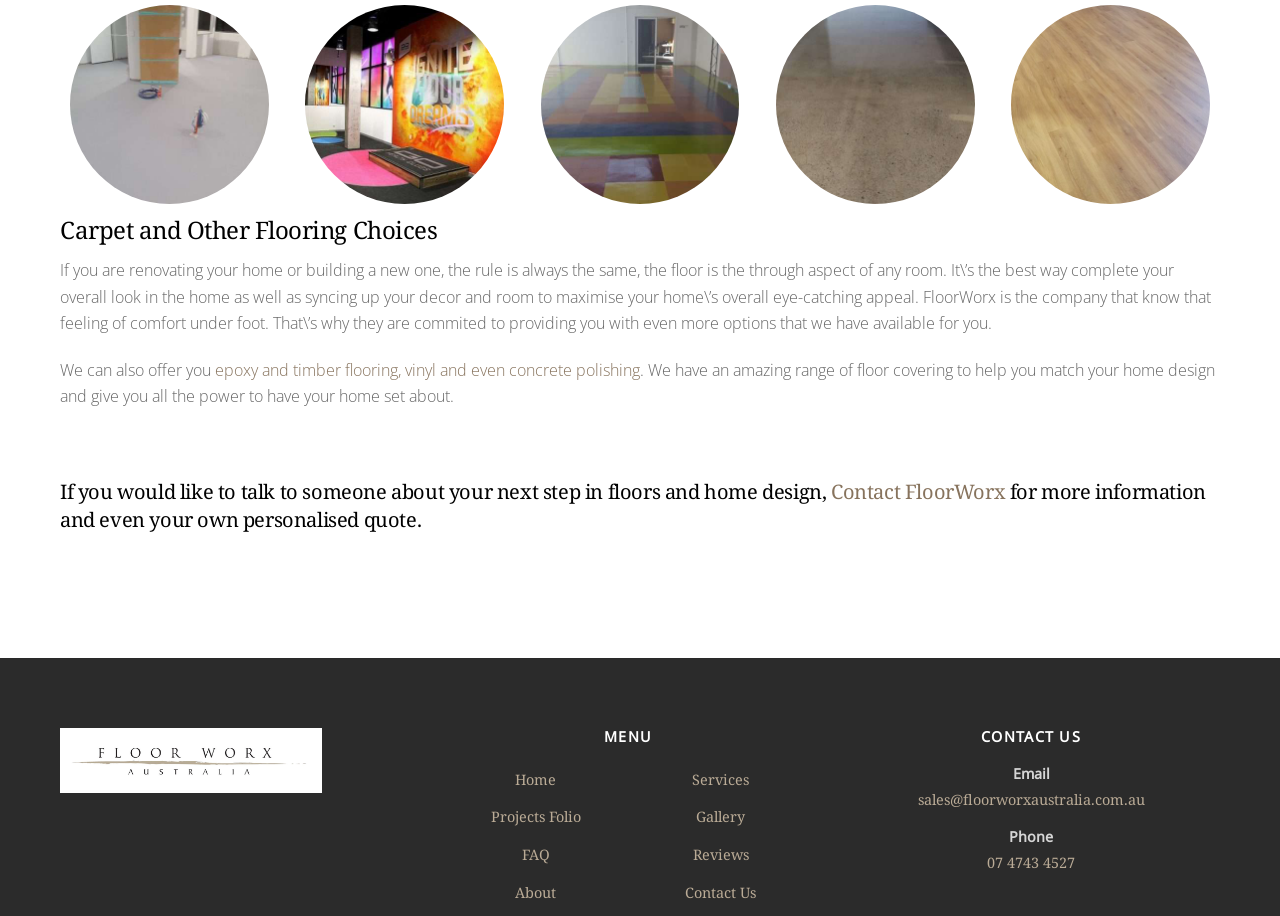Given the description "Contact Us", provide the bounding box coordinates of the corresponding UI element.

[0.535, 0.964, 0.591, 0.985]